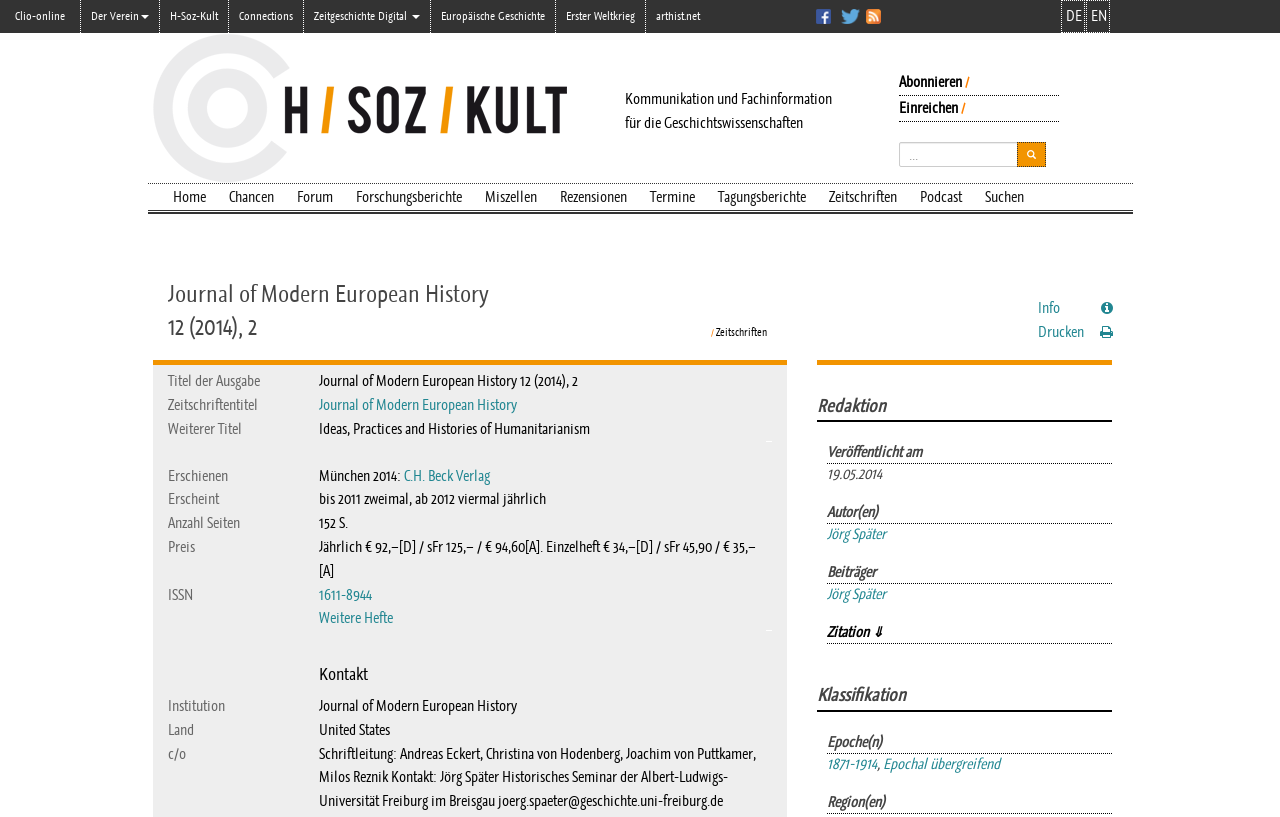Identify the bounding box coordinates for the region to click in order to carry out this instruction: "Subscribe to the newsletter". Provide the coordinates using four float numbers between 0 and 1, formatted as [left, top, right, bottom].

[0.694, 0.086, 0.827, 0.116]